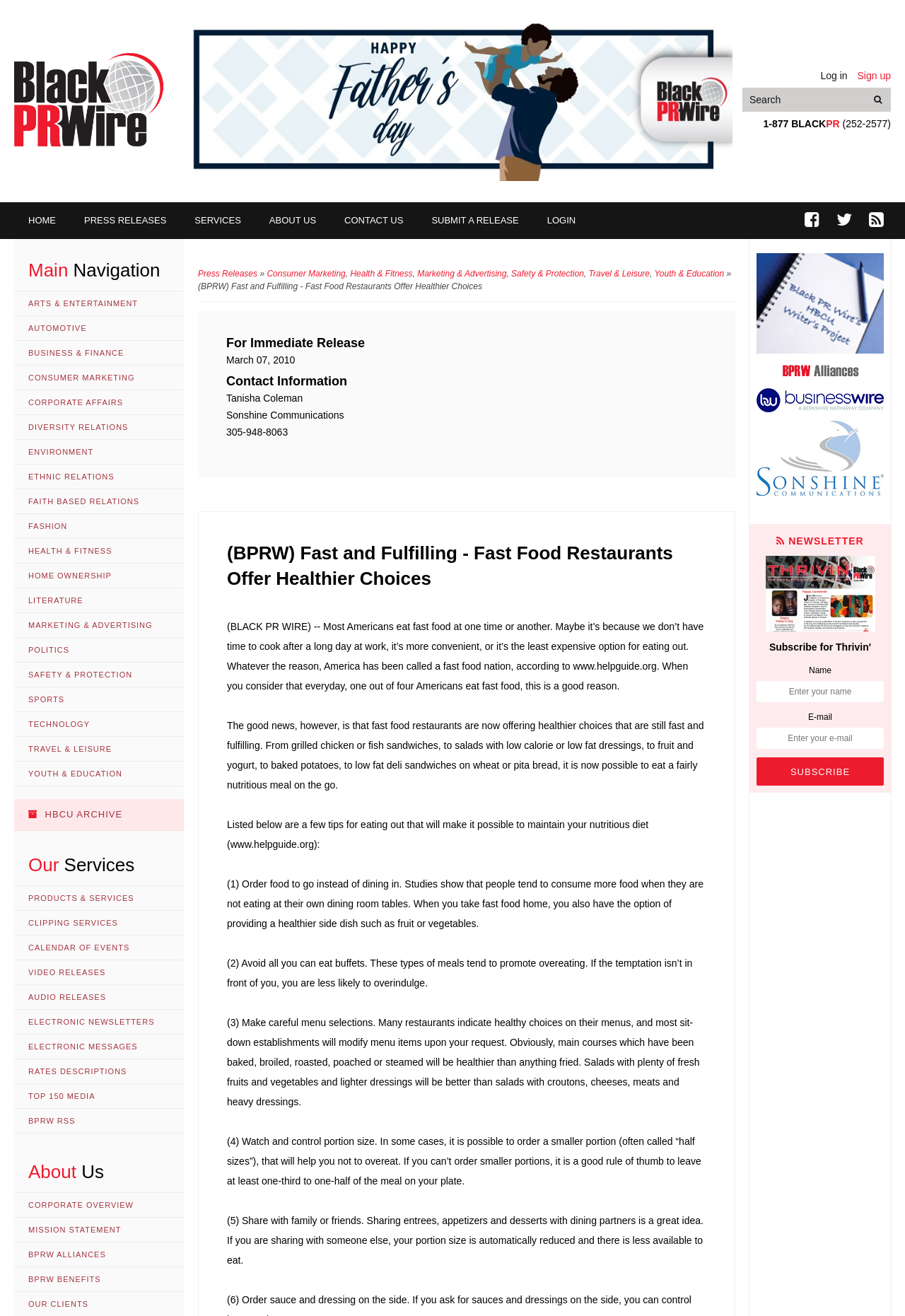Identify the bounding box coordinates necessary to click and complete the given instruction: "search for something".

[0.956, 0.066, 0.984, 0.085]